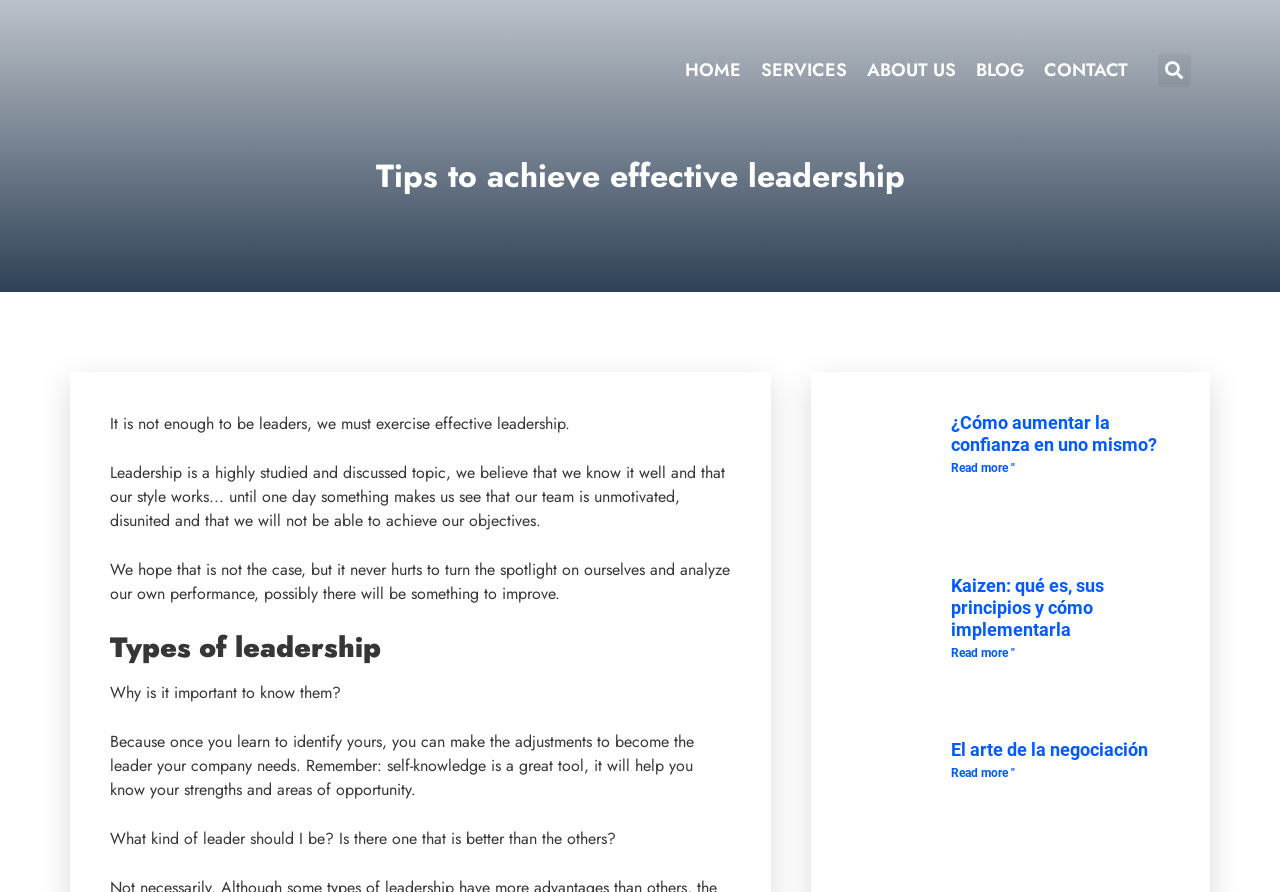Find the bounding box coordinates of the element's region that should be clicked in order to follow the given instruction: "Click on the CONTACT link". The coordinates should consist of four float numbers between 0 and 1, i.e., [left, top, right, bottom].

[0.808, 0.053, 0.889, 0.104]